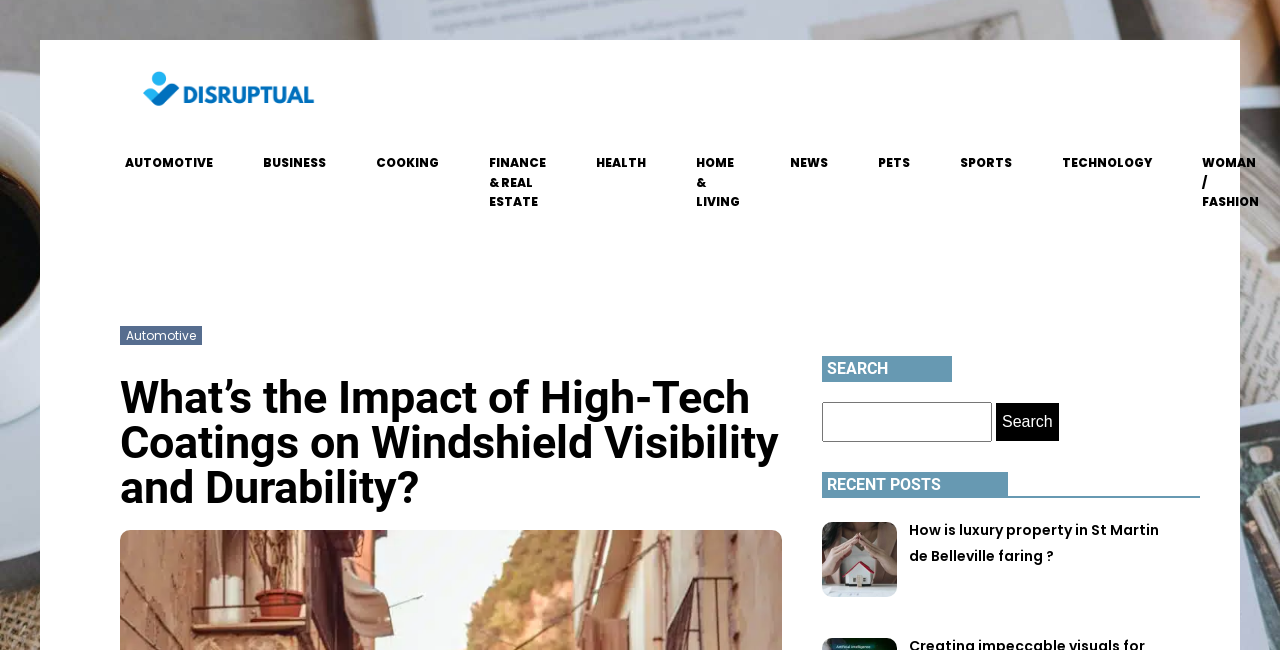Could you determine the bounding box coordinates of the clickable element to complete the instruction: "Search for something"? Provide the coordinates as four float numbers between 0 and 1, i.e., [left, top, right, bottom].

[0.642, 0.618, 0.827, 0.679]